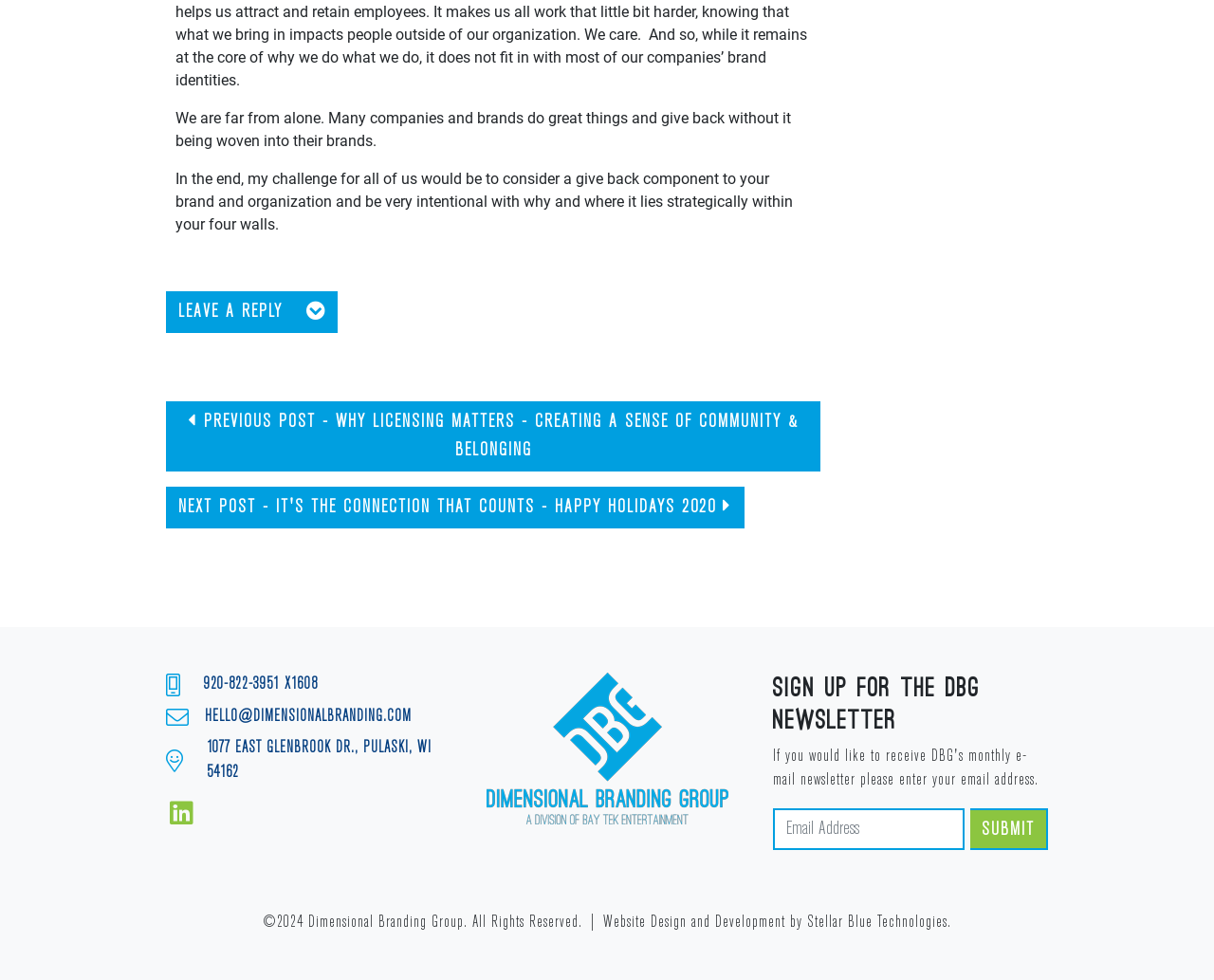Provide the bounding box coordinates of the HTML element described by the text: "Stellar Blue Technologies". The coordinates should be in the format [left, top, right, bottom] with values between 0 and 1.

[0.665, 0.934, 0.78, 0.948]